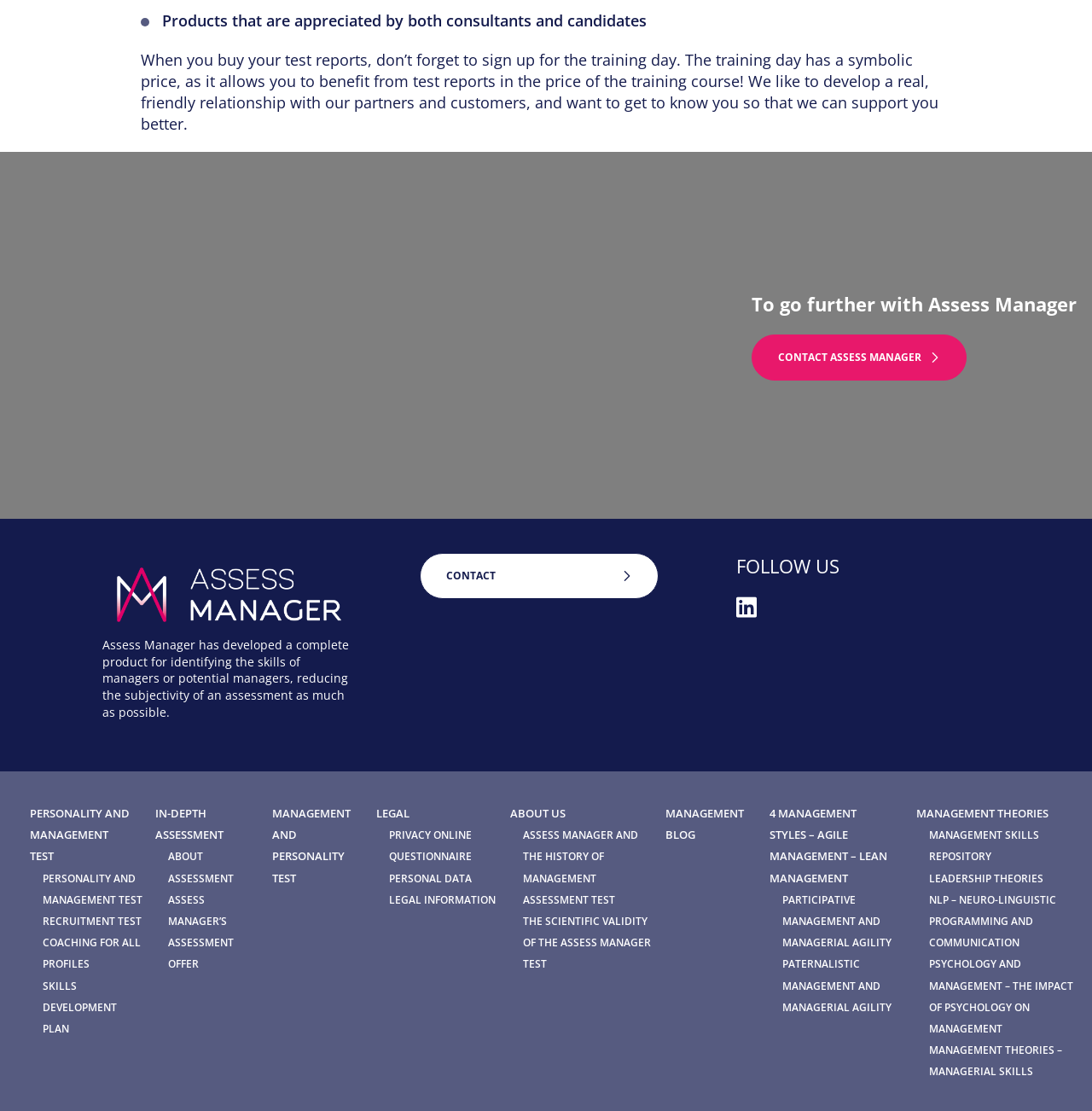Give a one-word or short-phrase answer to the following question: 
What is the focus of the management blog?

Management styles and theories